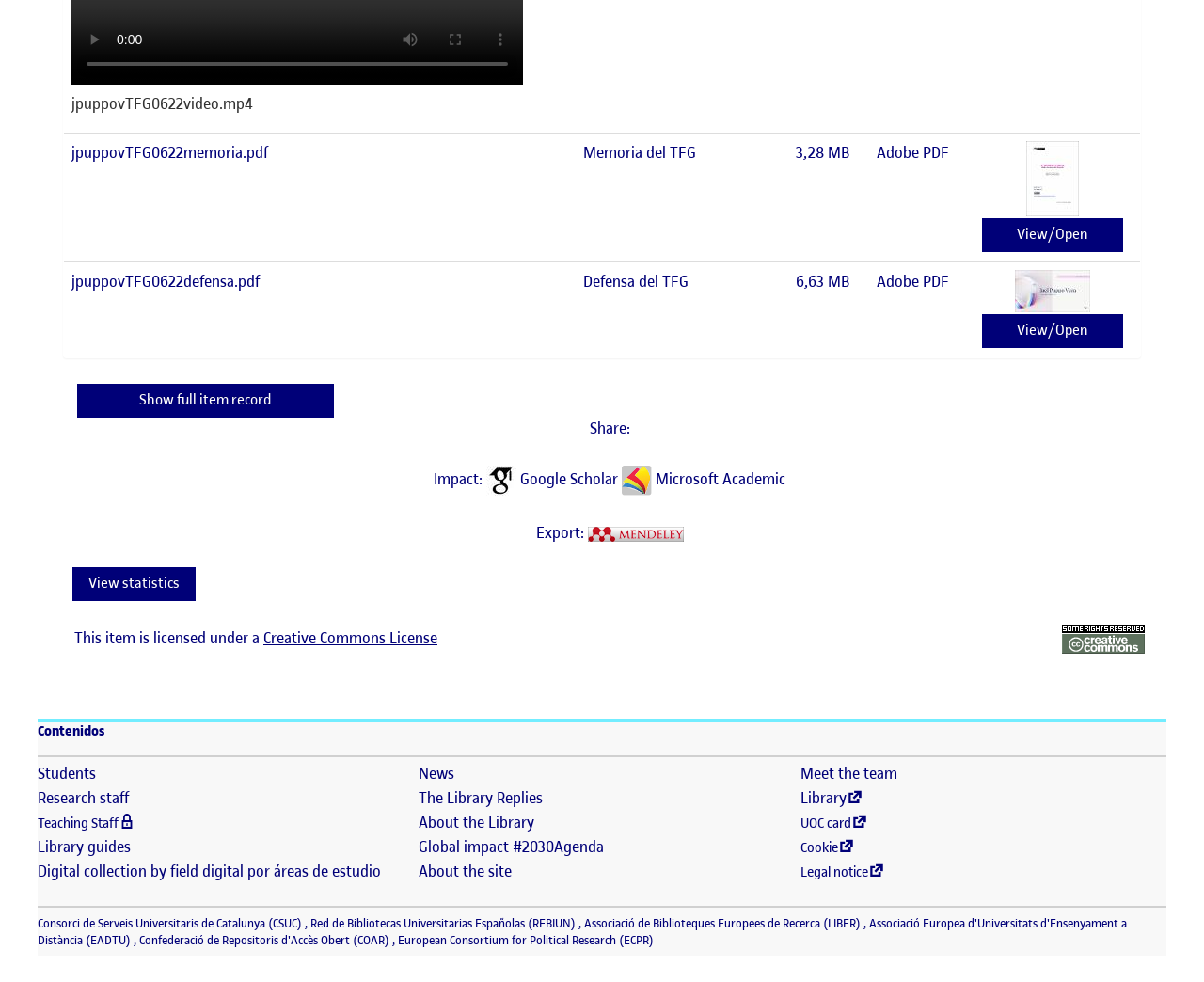How many categories are available under 'Contenidos'?
Answer with a single word or phrase, using the screenshot for reference.

9